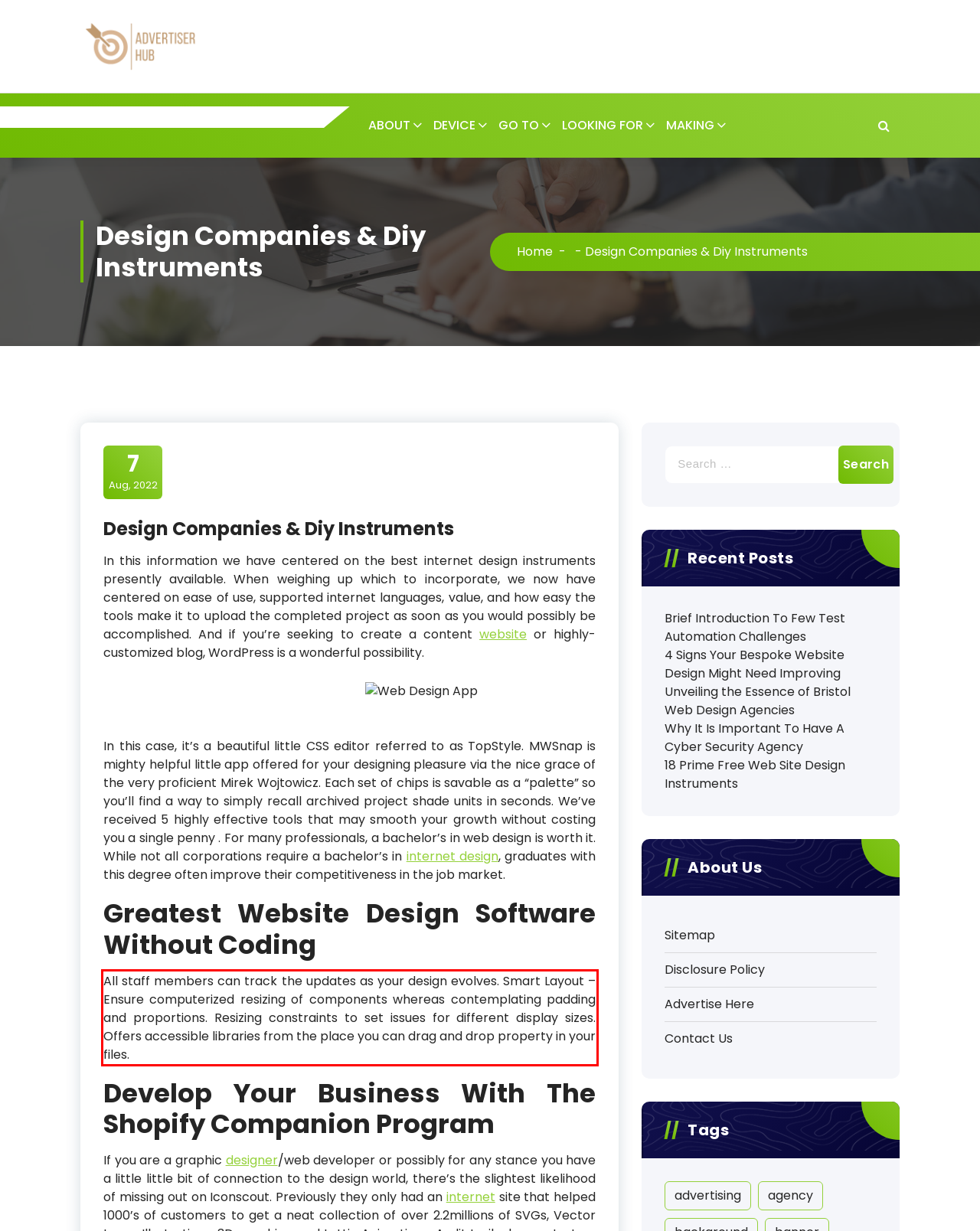You are provided with a screenshot of a webpage that includes a UI element enclosed in a red rectangle. Extract the text content inside this red rectangle.

All staff members can track the updates as your design evolves. Smart Layout – Ensure computerized resizing of components whereas contemplating padding and proportions. Resizing constraints to set issues for different display sizes. Offers accessible libraries from the place you can drag and drop property in your files.